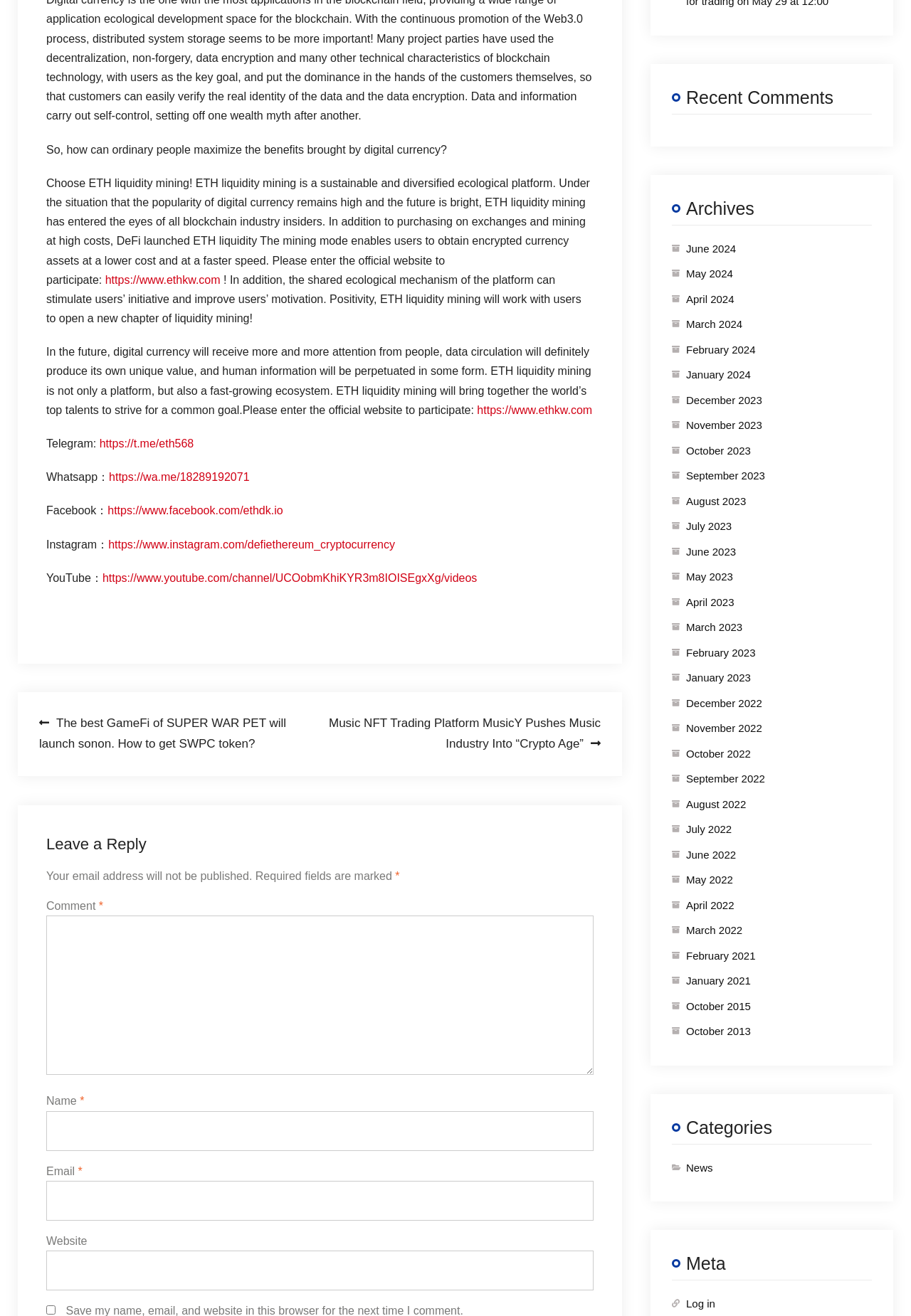Please specify the bounding box coordinates of the clickable region to carry out the following instruction: "Enter the official website". The coordinates should be four float numbers between 0 and 1, in the format [left, top, right, bottom].

[0.524, 0.307, 0.65, 0.316]